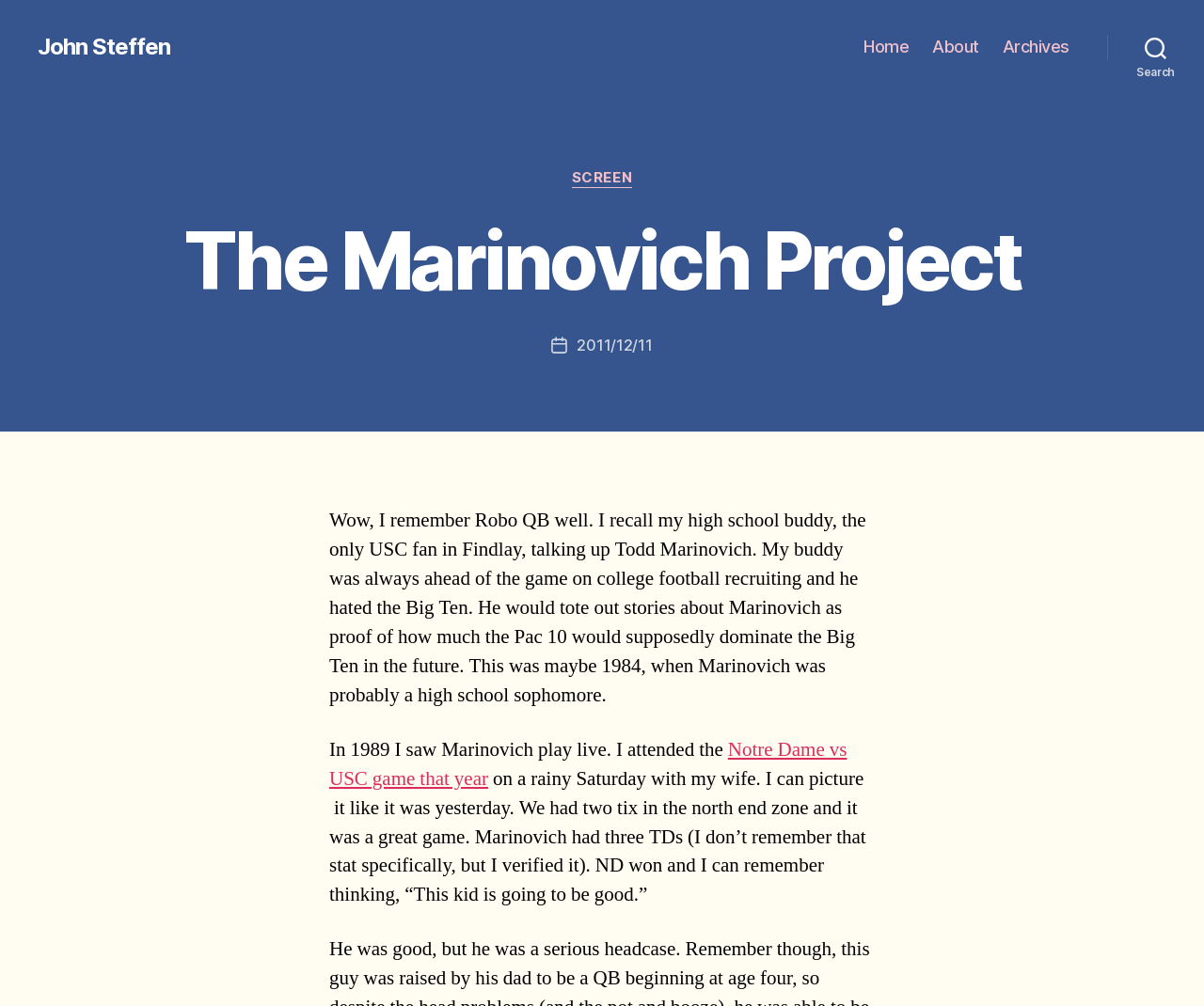Determine the bounding box coordinates of the clickable element necessary to fulfill the instruction: "Click on the Home link". Provide the coordinates as four float numbers within the 0 to 1 range, i.e., [left, top, right, bottom].

[0.718, 0.037, 0.755, 0.057]